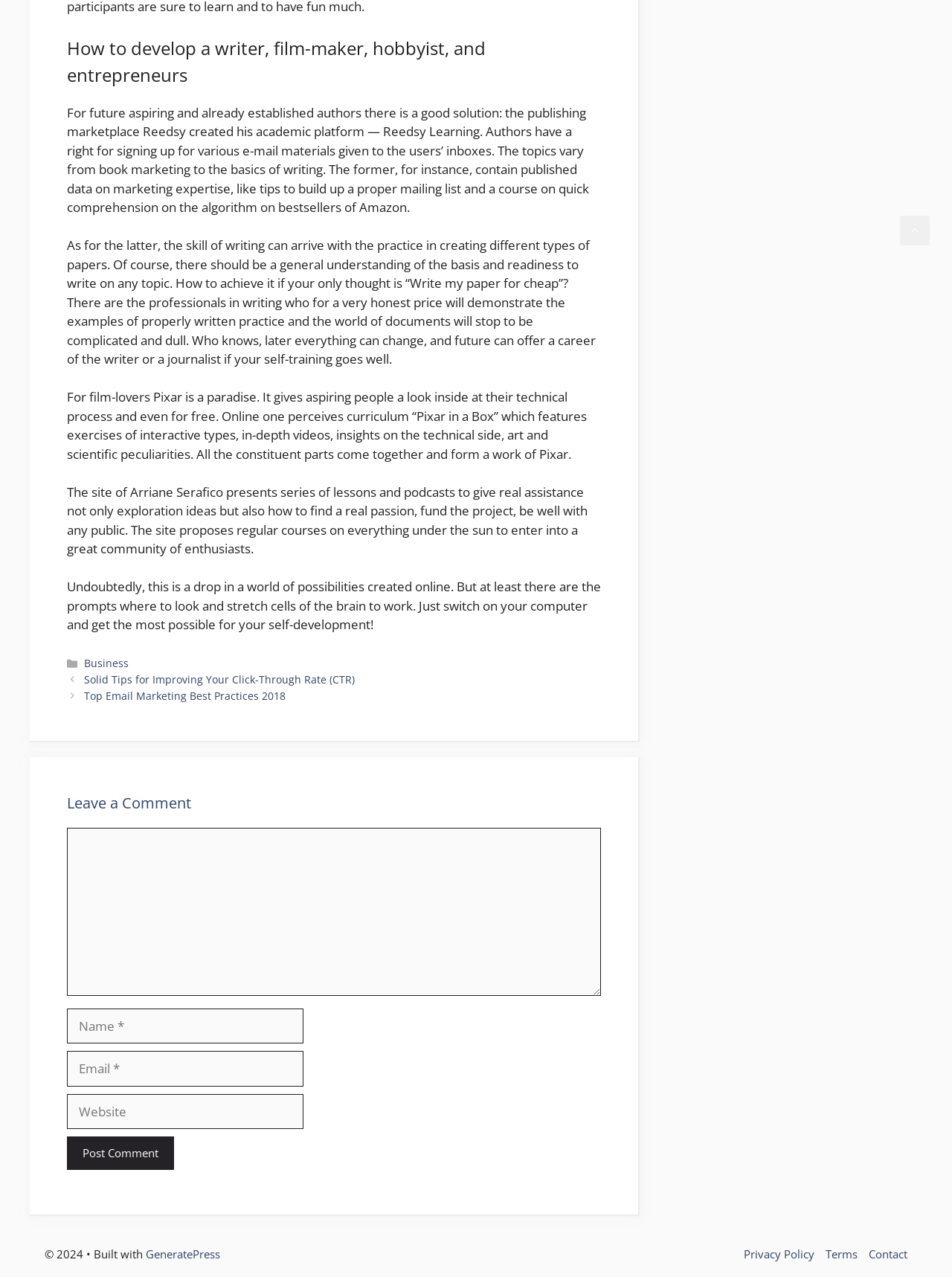Please specify the coordinates of the bounding box for the element that should be clicked to carry out this instruction: "visit Facebook page". The coordinates must be four float numbers between 0 and 1, formatted as [left, top, right, bottom].

None